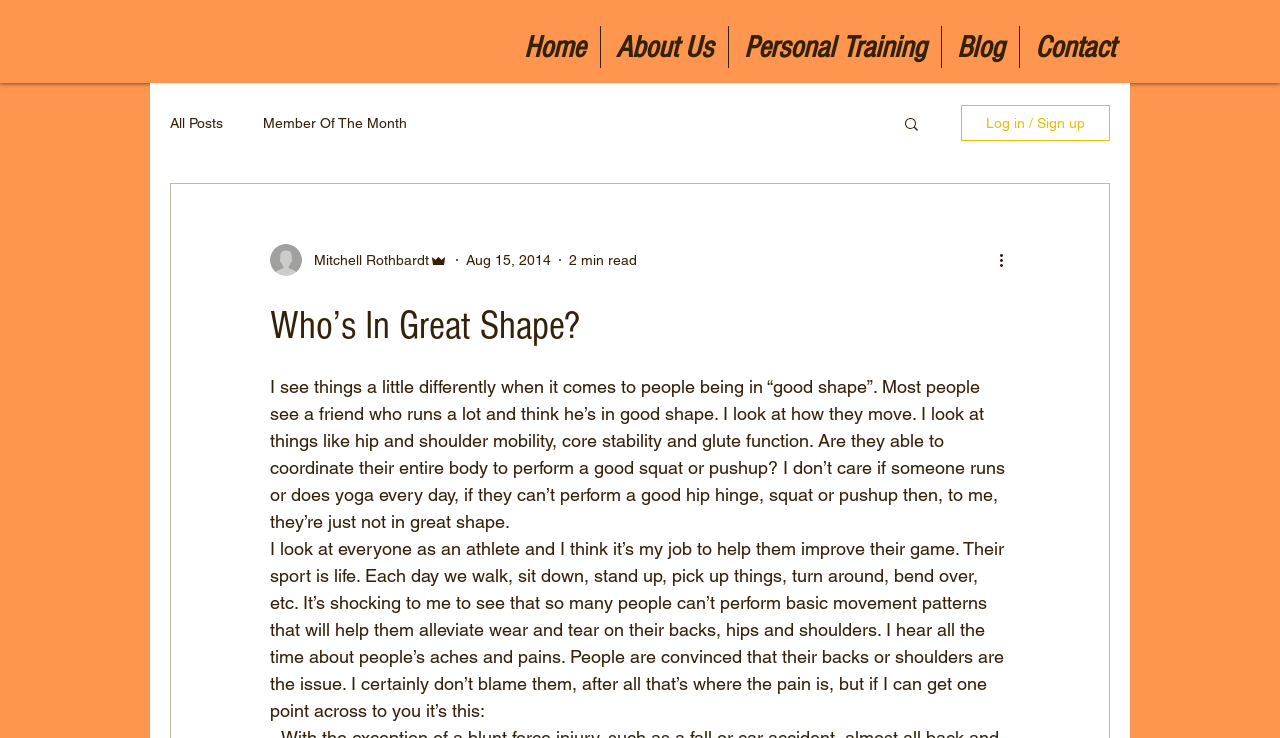What is the topic of the blog post? From the image, respond with a single word or brief phrase.

Fitness and movement